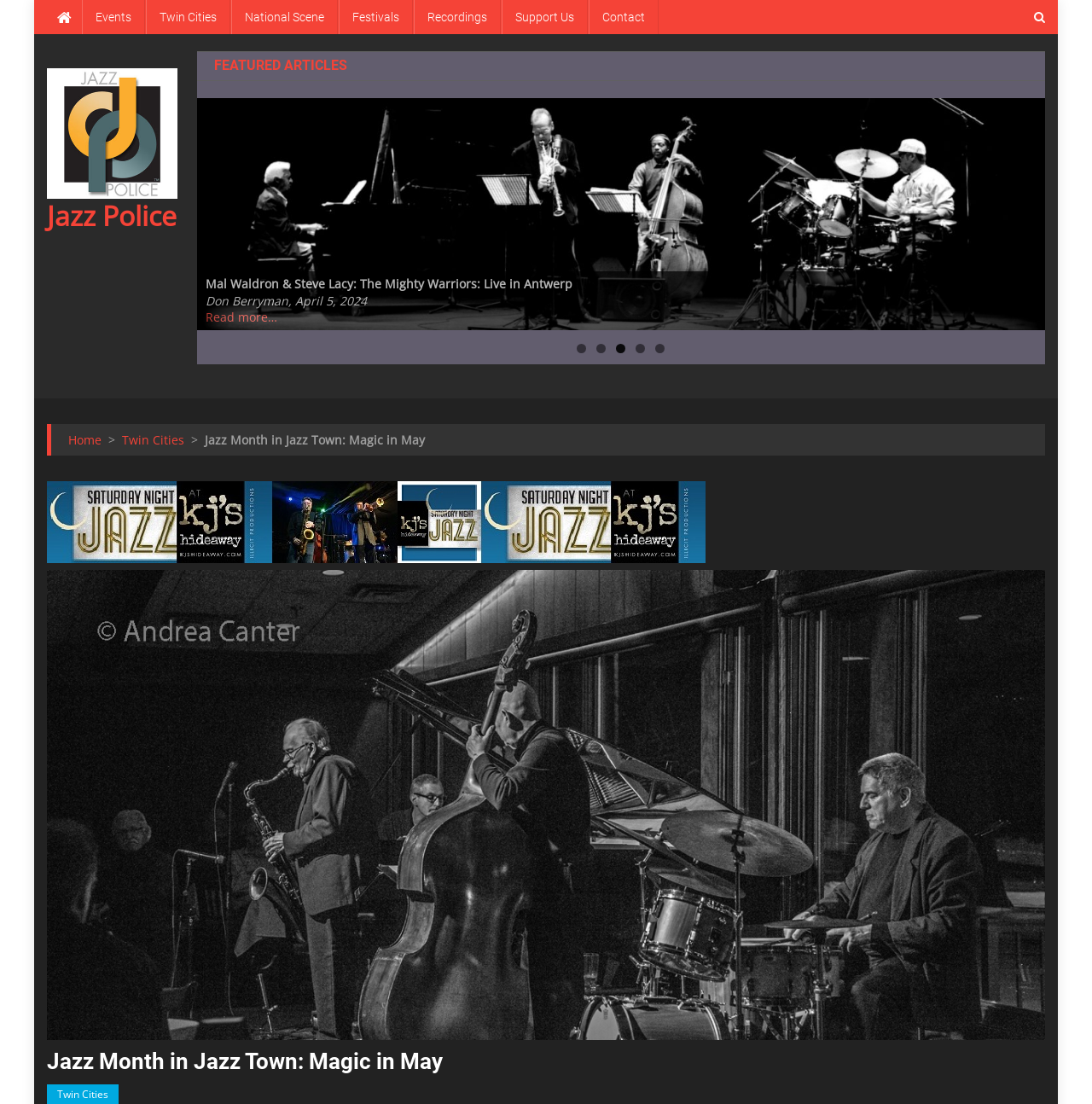Find the bounding box coordinates for the area you need to click to carry out the instruction: "Click on the 'Events' link". The coordinates should be four float numbers between 0 and 1, indicated as [left, top, right, bottom].

[0.075, 0.0, 0.133, 0.031]